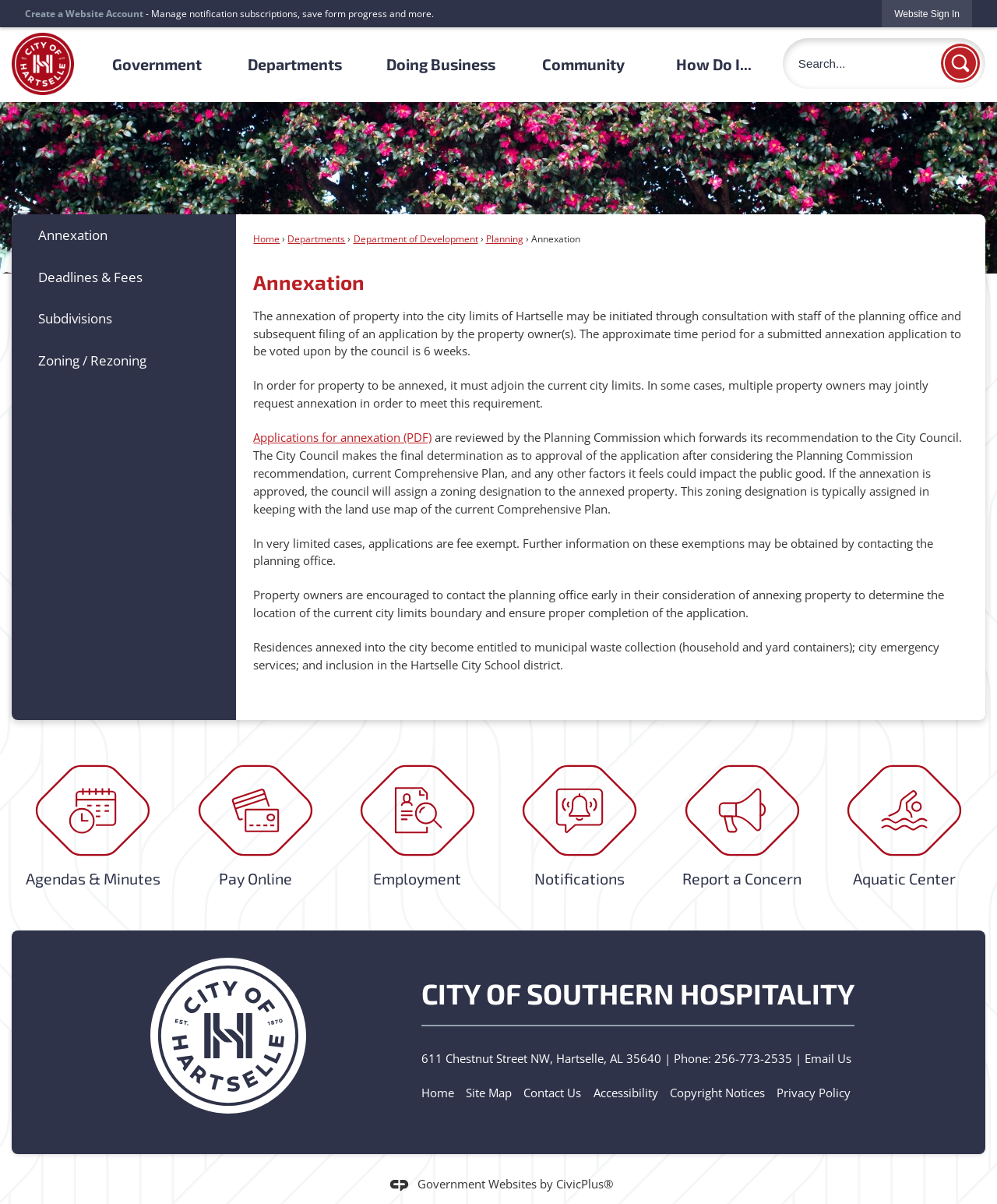Please identify the bounding box coordinates of the element that needs to be clicked to execute the following command: "Sign in to the website". Provide the bounding box using four float numbers between 0 and 1, formatted as [left, top, right, bottom].

[0.885, 0.0, 0.975, 0.023]